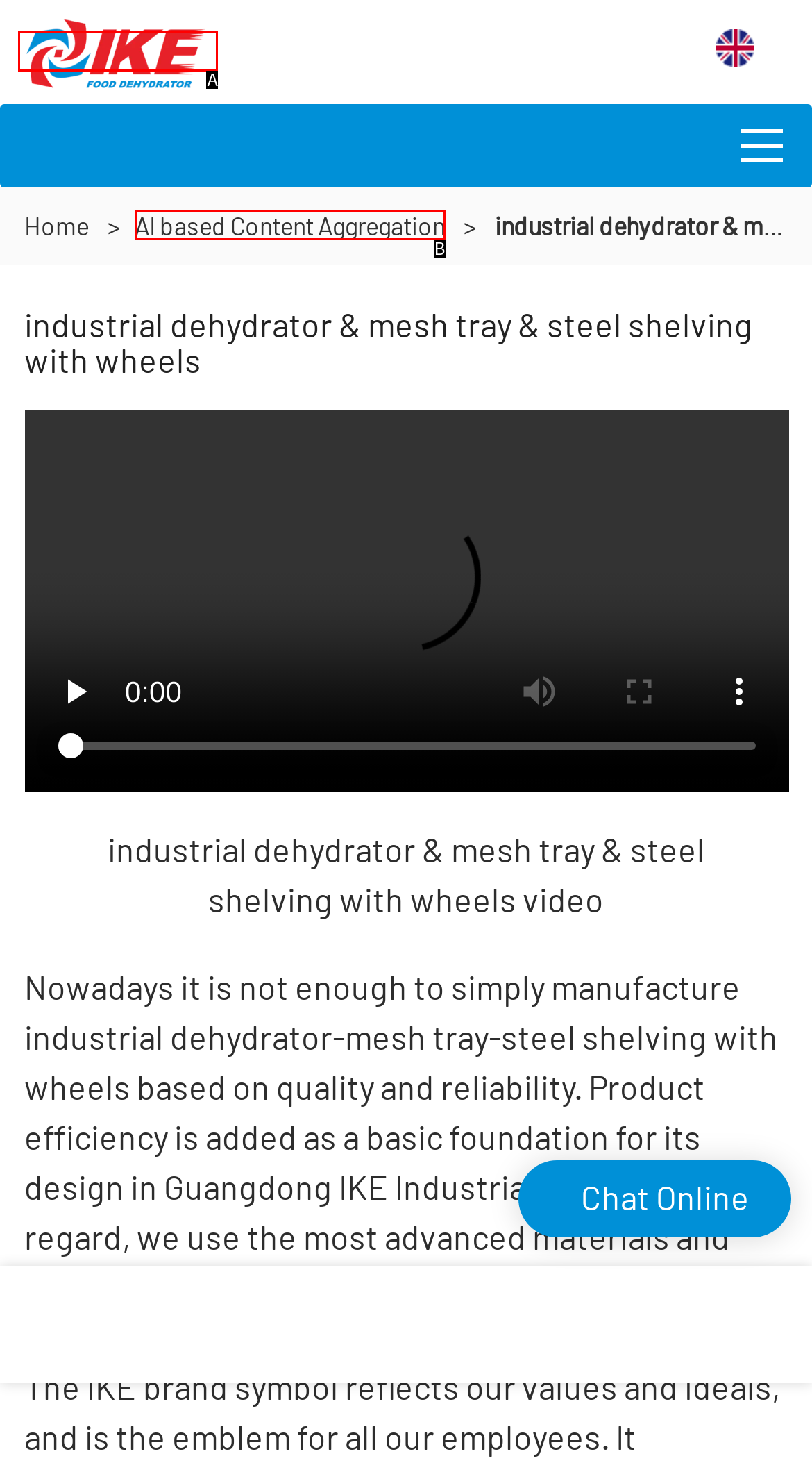Which UI element corresponds to this description: AI based Content Aggregation
Reply with the letter of the correct option.

B